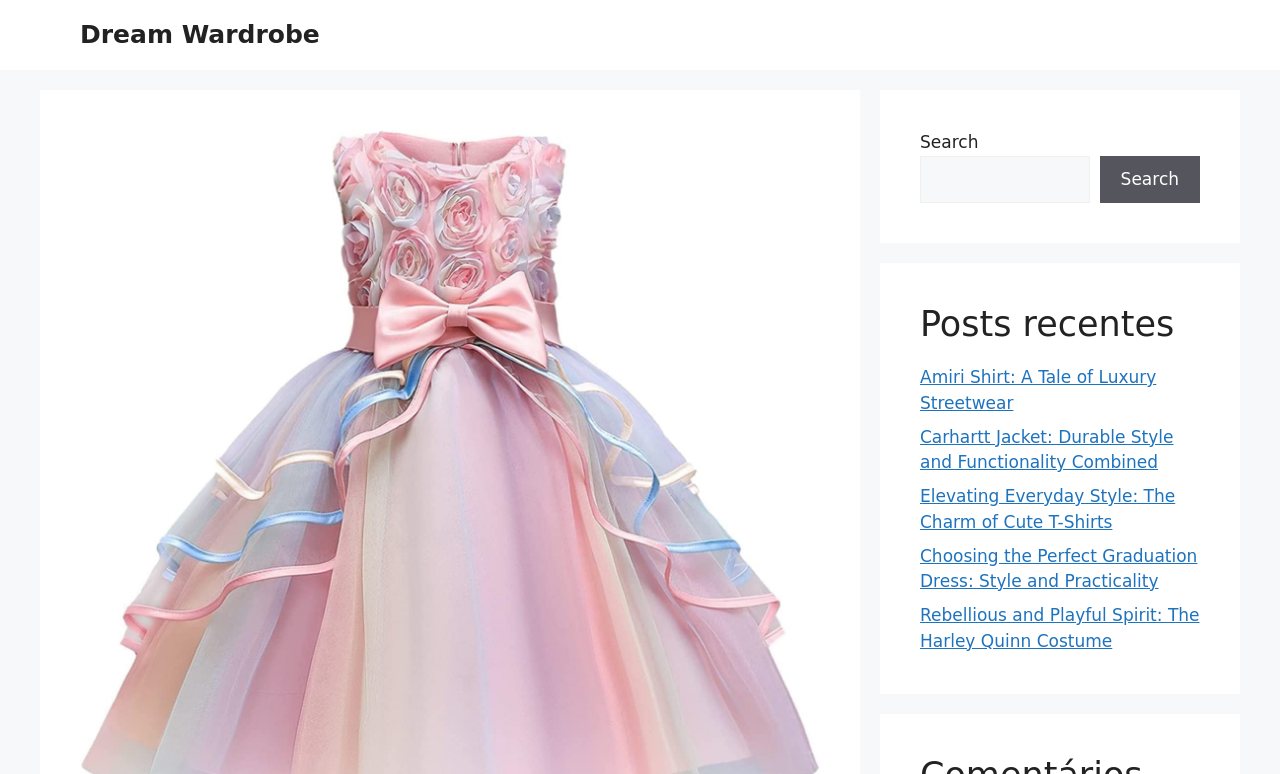Identify the bounding box coordinates for the region to click in order to carry out this instruction: "Read about graduation dresses". Provide the coordinates using four float numbers between 0 and 1, formatted as [left, top, right, bottom].

[0.719, 0.705, 0.935, 0.764]